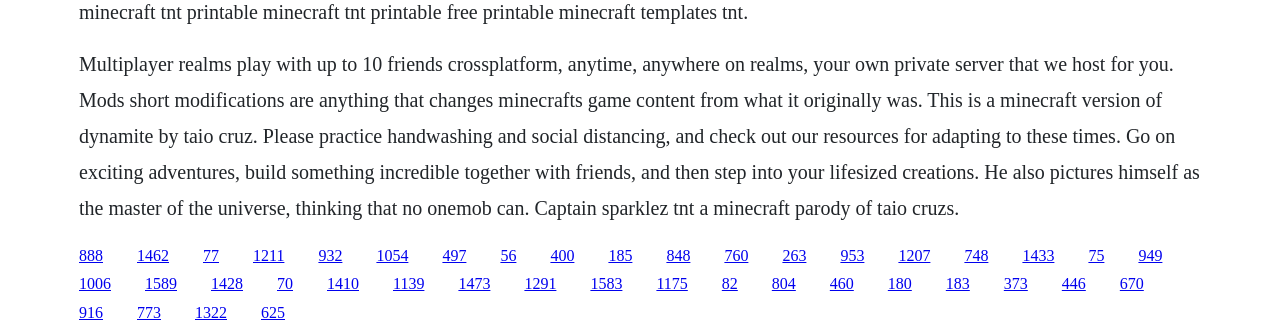Determine the bounding box coordinates of the clickable area required to perform the following instruction: "Click the link labeled '1589'". The coordinates should be represented as four float numbers between 0 and 1: [left, top, right, bottom].

[0.113, 0.82, 0.138, 0.87]